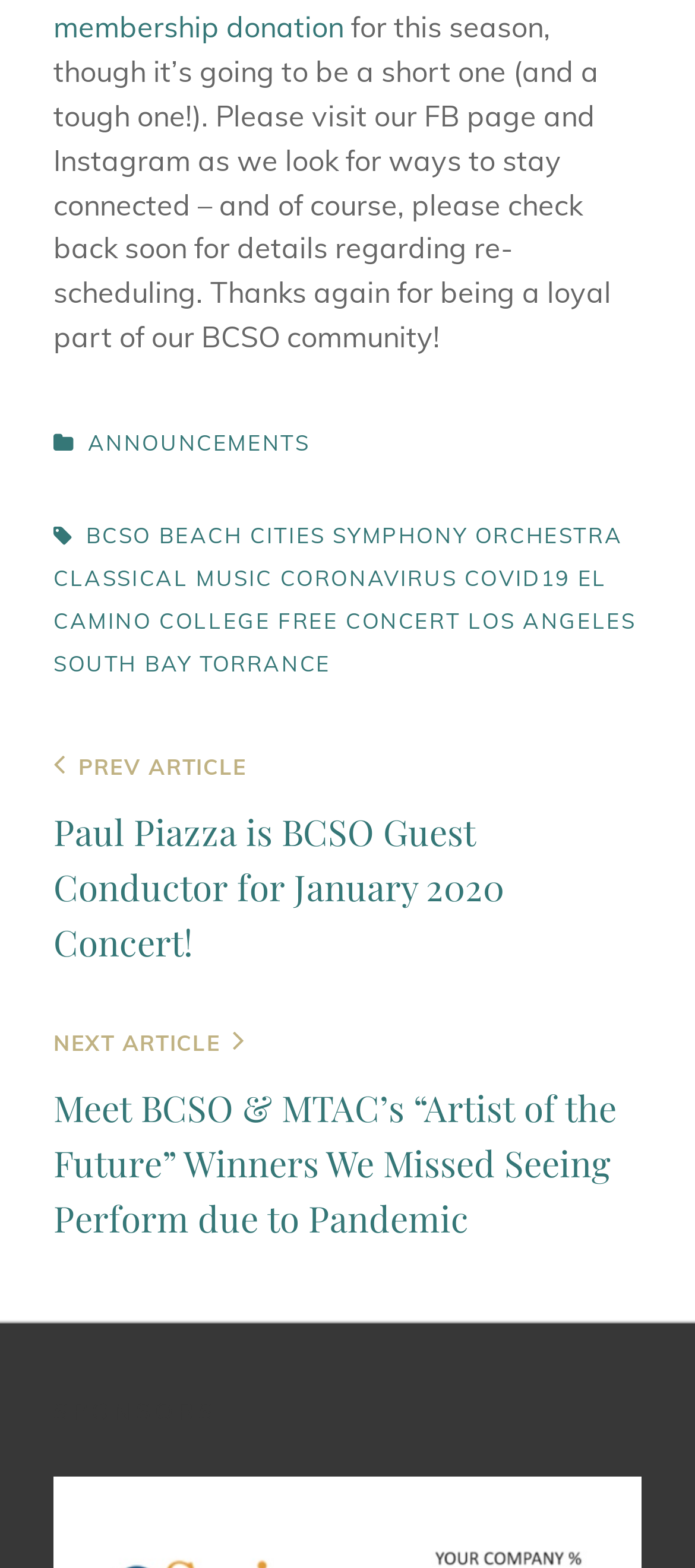Using the element description provided, determine the bounding box coordinates in the format (top-left x, top-left y, bottom-right x, bottom-right y). Ensure that all values are floating point numbers between 0 and 1. Element description: Los Angeles

[0.673, 0.387, 0.915, 0.404]